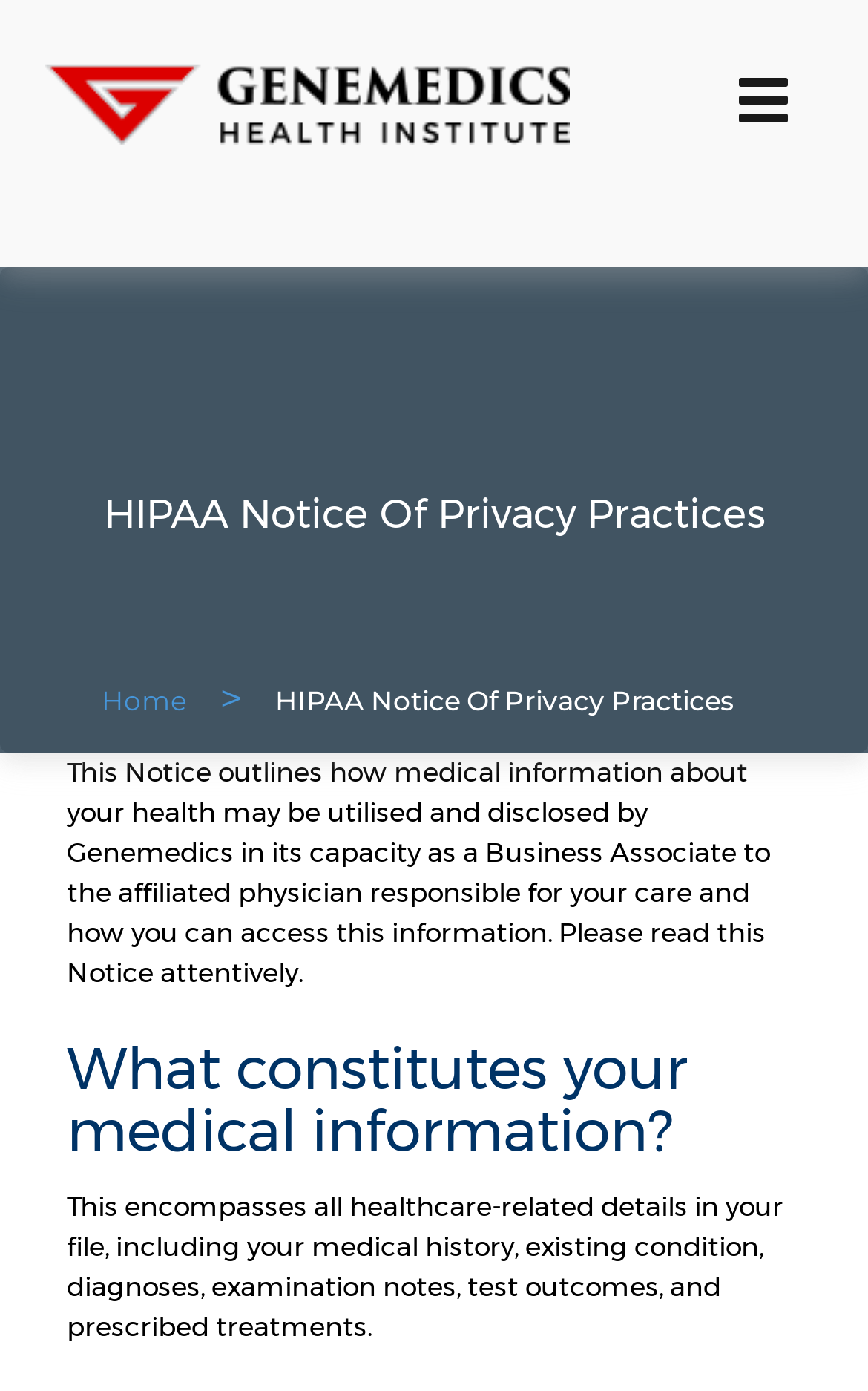Deliver a detailed narrative of the webpage's visual and textual elements.

The webpage is about Genemedics' HIPAA policy and commitment to safeguarding confidential health information. At the top left corner, there is a link to "Genemedics Health Institute" accompanied by an image with the same name. Below this, there is a prominent heading "HIPAA Notice Of Privacy Practices" that spans the entire width of the page.

On the top right side, there is a button with no text, and next to it, a link to "Home" with a greater-than symbol (>) following it. Below these elements, there is a paragraph of text that outlines how Genemedics utilizes and discloses medical information, and how users can access this information. The text is quite lengthy and takes up a significant portion of the page.

Further down, there is another heading "What constitutes your medical information?" followed by a paragraph of text that explains what is included in a patient's medical file, such as medical history, diagnoses, examination notes, and prescribed treatments.